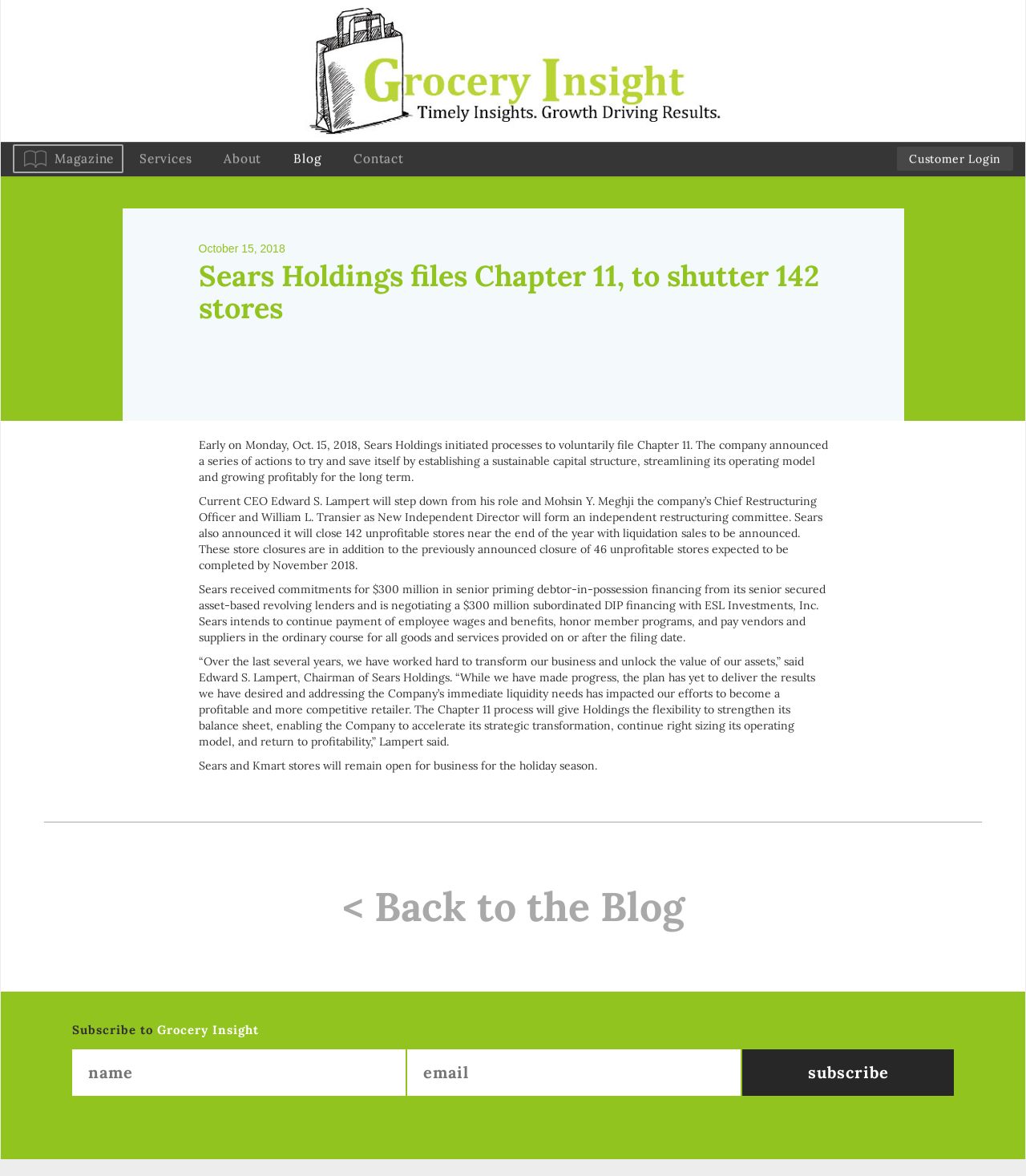Specify the bounding box coordinates of the element's area that should be clicked to execute the given instruction: "Back to the Blog". The coordinates should be four float numbers between 0 and 1, i.e., [left, top, right, bottom].

[0.333, 0.749, 0.667, 0.792]